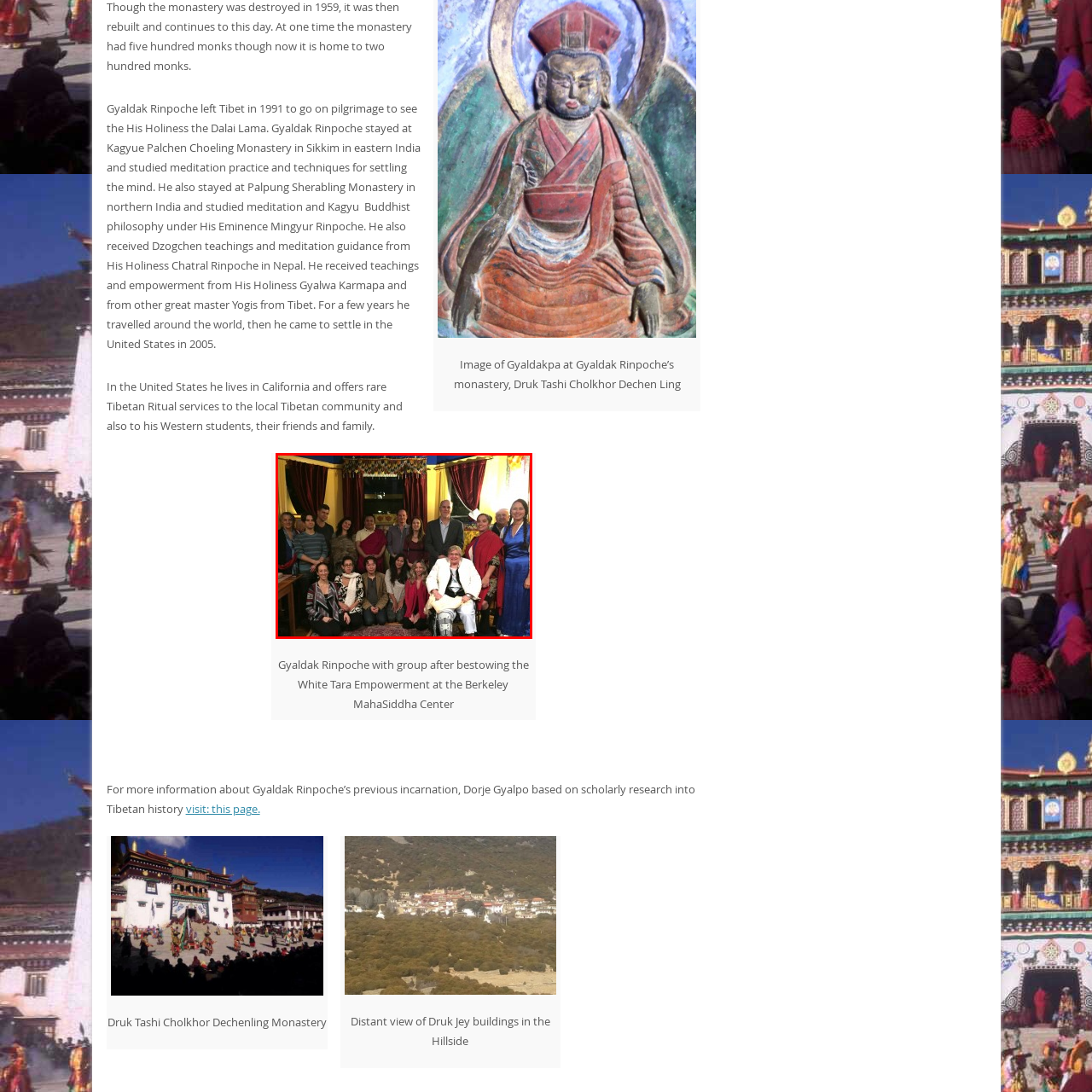What is the purpose of the ritual?
Direct your attention to the area of the image outlined in red and provide a detailed response based on the visual information available.

The room is adorned with vibrant colors, highlighted by rich tapestries and curtains, contributing to the spiritual ambiance of the occasion, which is aimed at enhancing meditation and mindfulness practices. This implies that the purpose of the ritual is to enhance meditation and mindfulness.